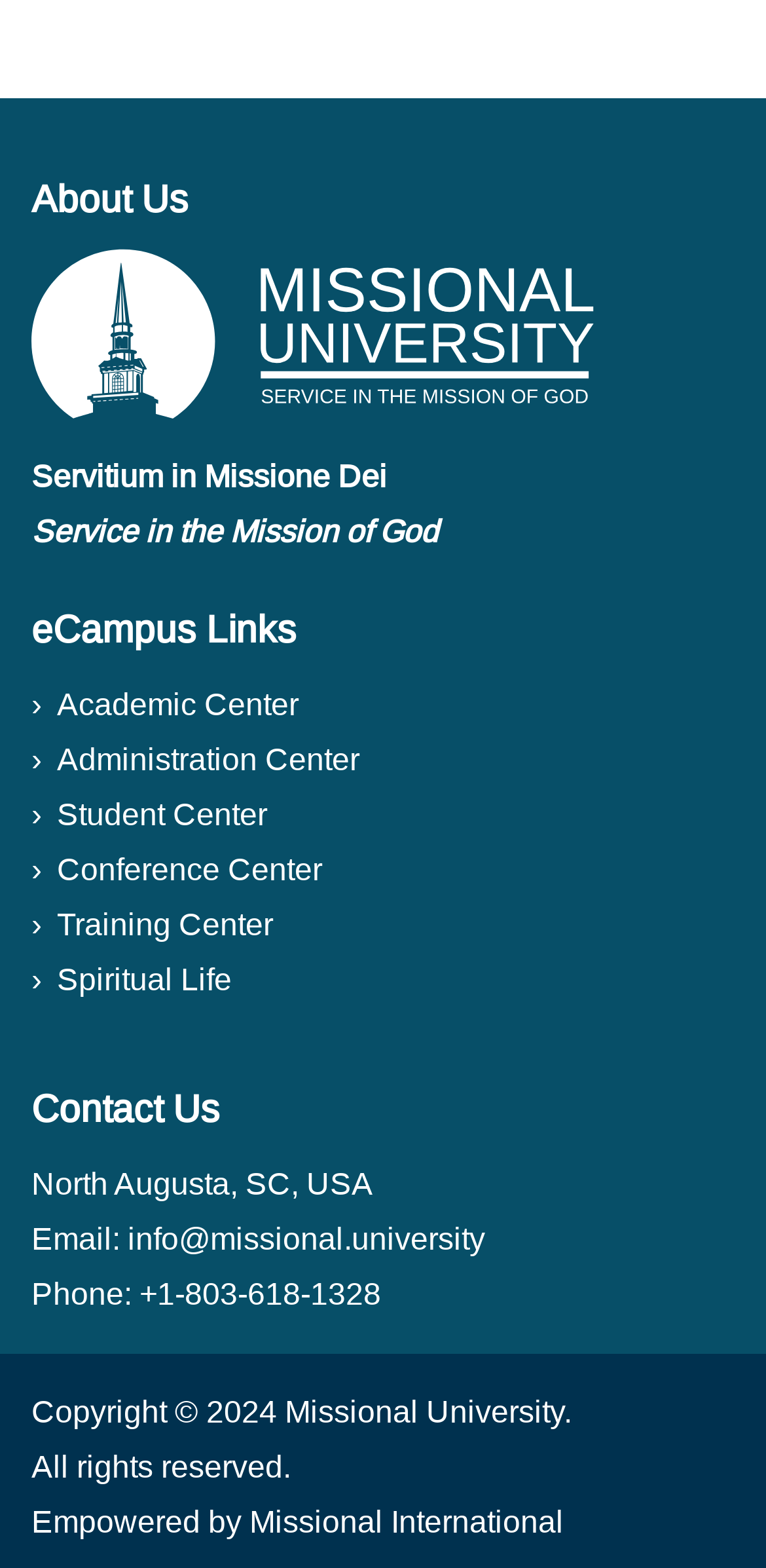What is the year of copyright?
Please provide a single word or phrase based on the screenshot.

2024